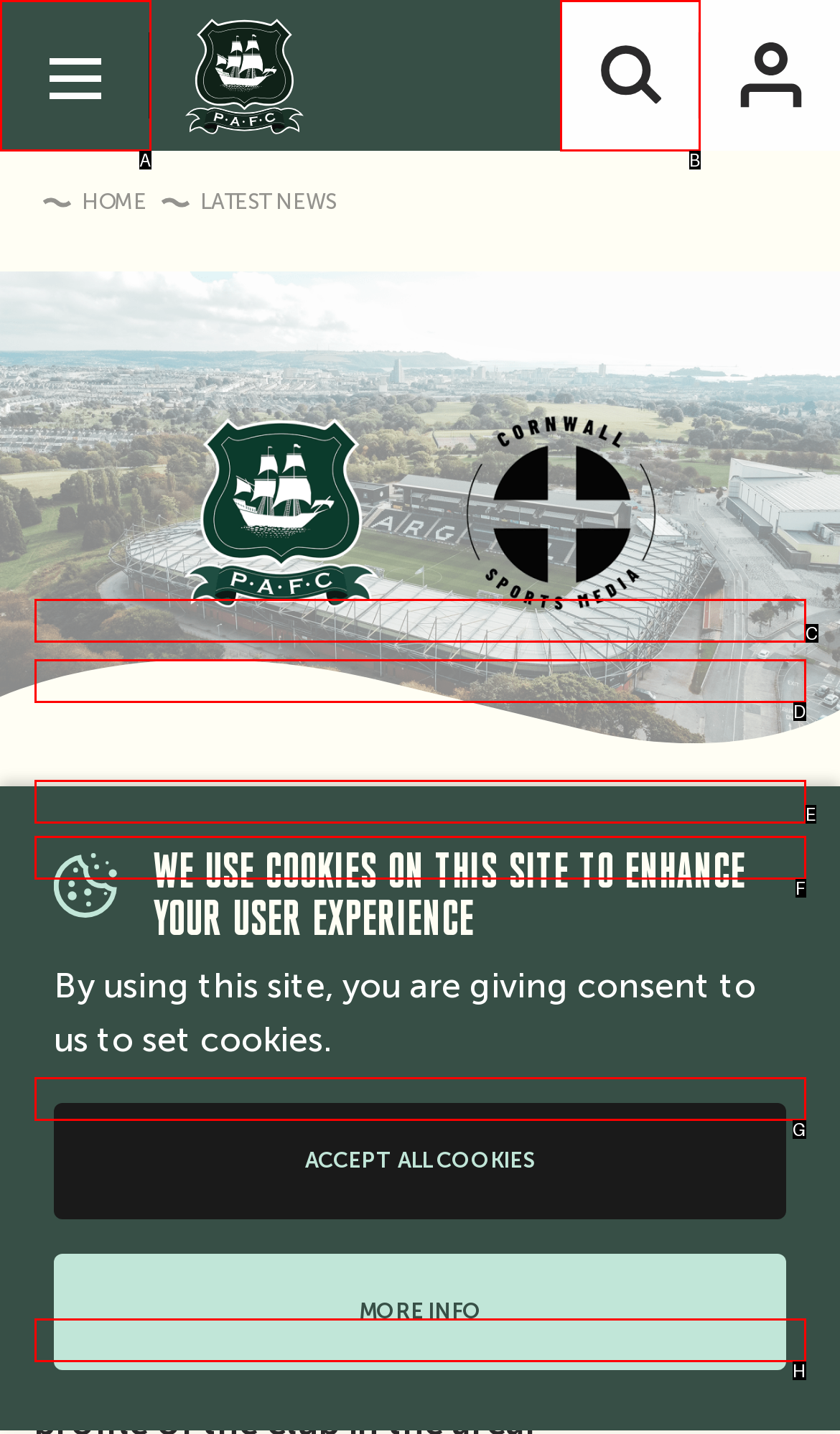Look at the description: Academy
Determine the letter of the matching UI element from the given choices.

H